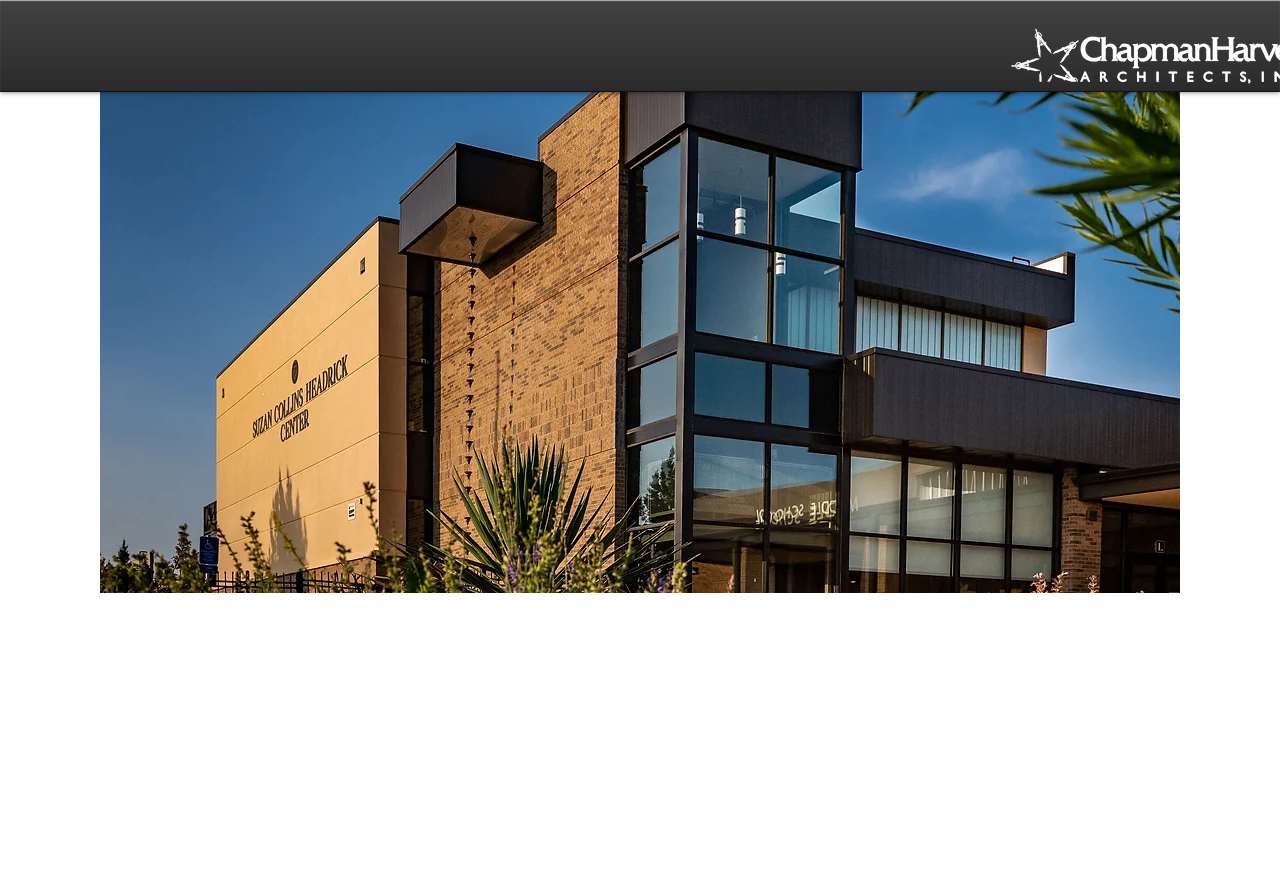From the given element description: "PROJECTS", find the bounding box for the UI element. Provide the coordinates as four float numbers between 0 and 1, in the order [left, top, right, bottom].

[0.138, 0.072, 0.223, 0.105]